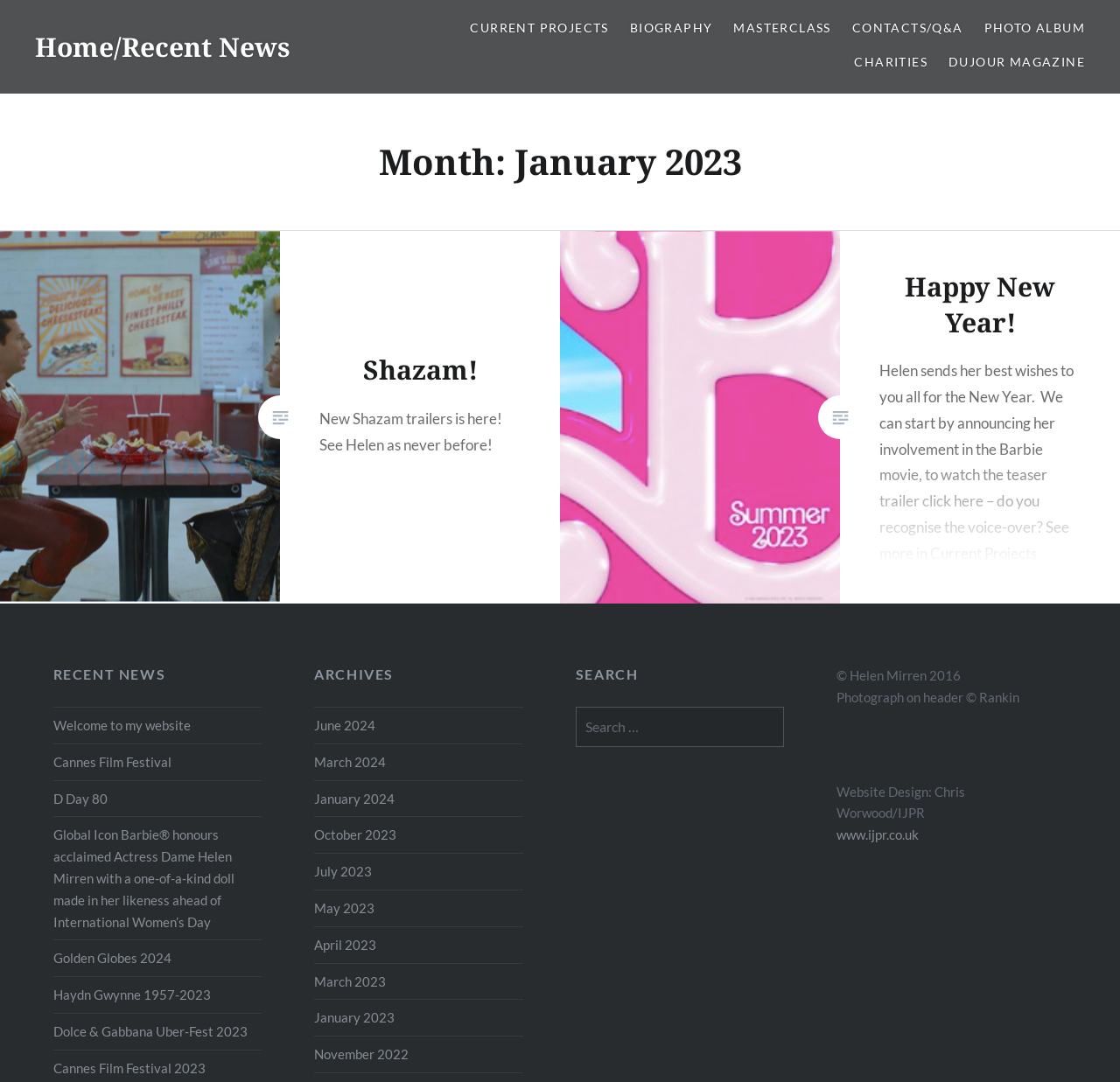What is the name of the magazine mentioned in the 'DUJOUR MAGAZINE' link?
Please elaborate on the answer to the question with detailed information.

The link 'DUJOUR MAGAZINE' suggests that 'DUJOUR' is the name of the magazine.